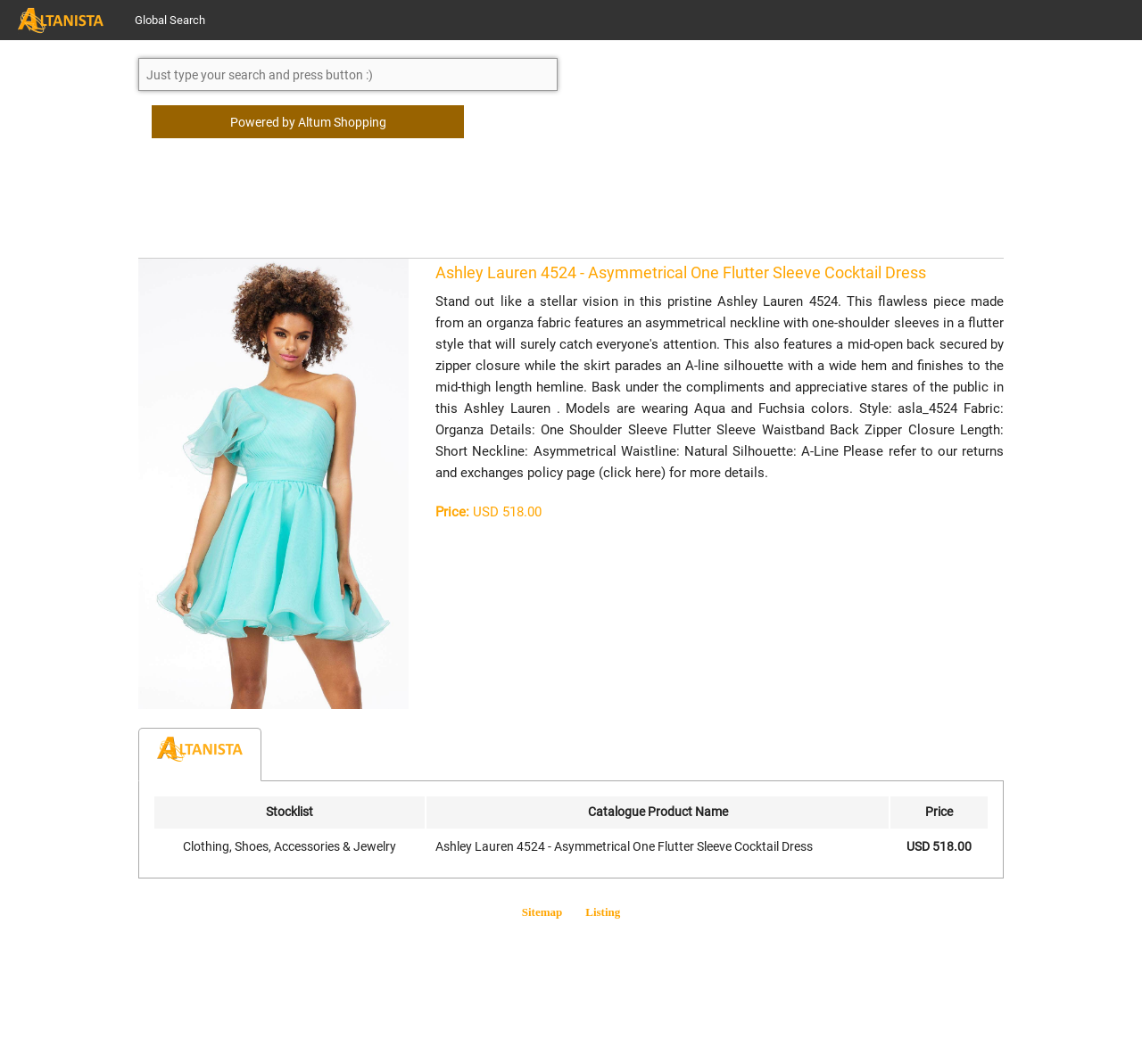Summarize the webpage comprehensively, mentioning all visible components.

This webpage appears to be a product page for an Ashley Lauren 4524 - Asymmetrical One Flutter Sleeve Cocktail Dress. At the top, there is a heading with the product name, accompanied by a small image. To the right of the heading, there is a global search link and a textbox with a prompt to type a search query.

Below the search textbox, there is an iframe containing an advertisement. A horizontal separator line divides the advertisement from the rest of the content. On the left side, there is a large image of the cocktail dress, with a link to view the image. To the right of the image, there is a heading with the product name again, followed by a link to the product and its price, USD 518.00.

Further down, there is a description list with details about the product, including a small image and a link. Below the description list, there is a table with three columns: Stocklist, Catalogue Product Name, and Price. The table has one row with data, listing the product's category, name, and price.

At the bottom of the page, there are links to the sitemap and listing, as well as some empty space with non-breaking characters. There is also a small image at the very bottom of the page.